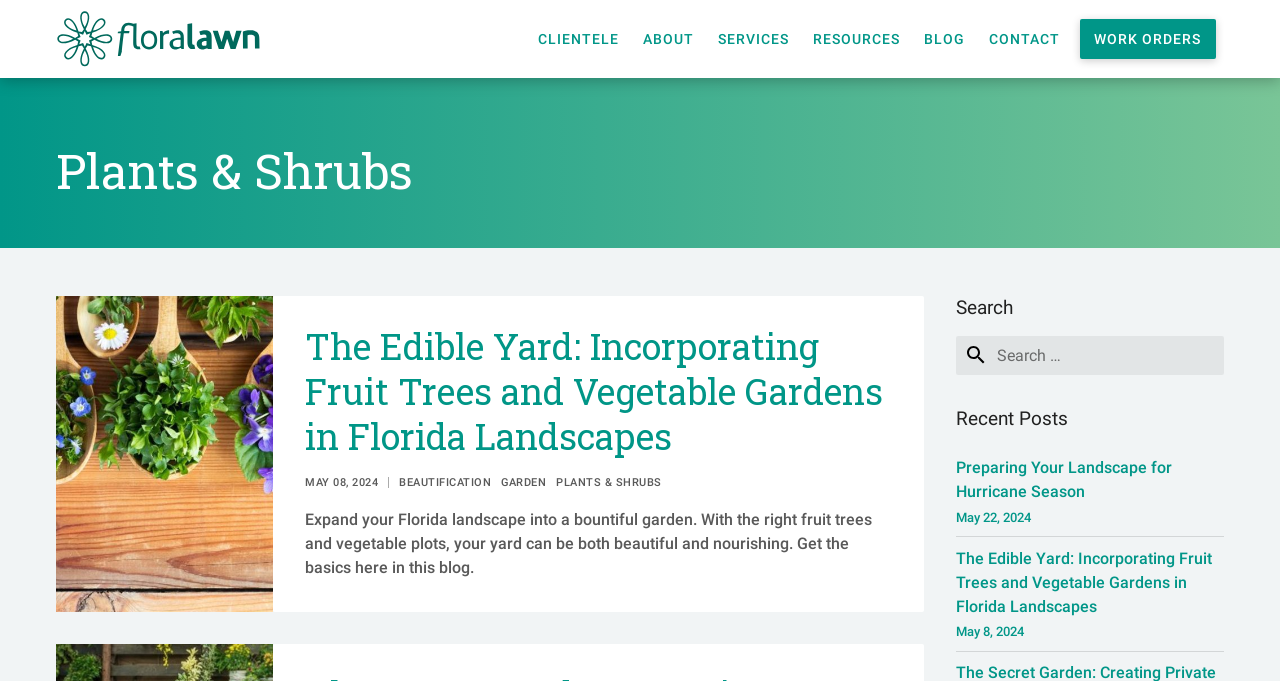What is the date of the article?
Can you give a detailed and elaborate answer to the question?

The date of the article can be found in the time element with bounding box coordinates [0.238, 0.697, 0.312, 0.721], which contains the static text 'MAY 08, 2024' with bounding box coordinates [0.238, 0.699, 0.295, 0.718].